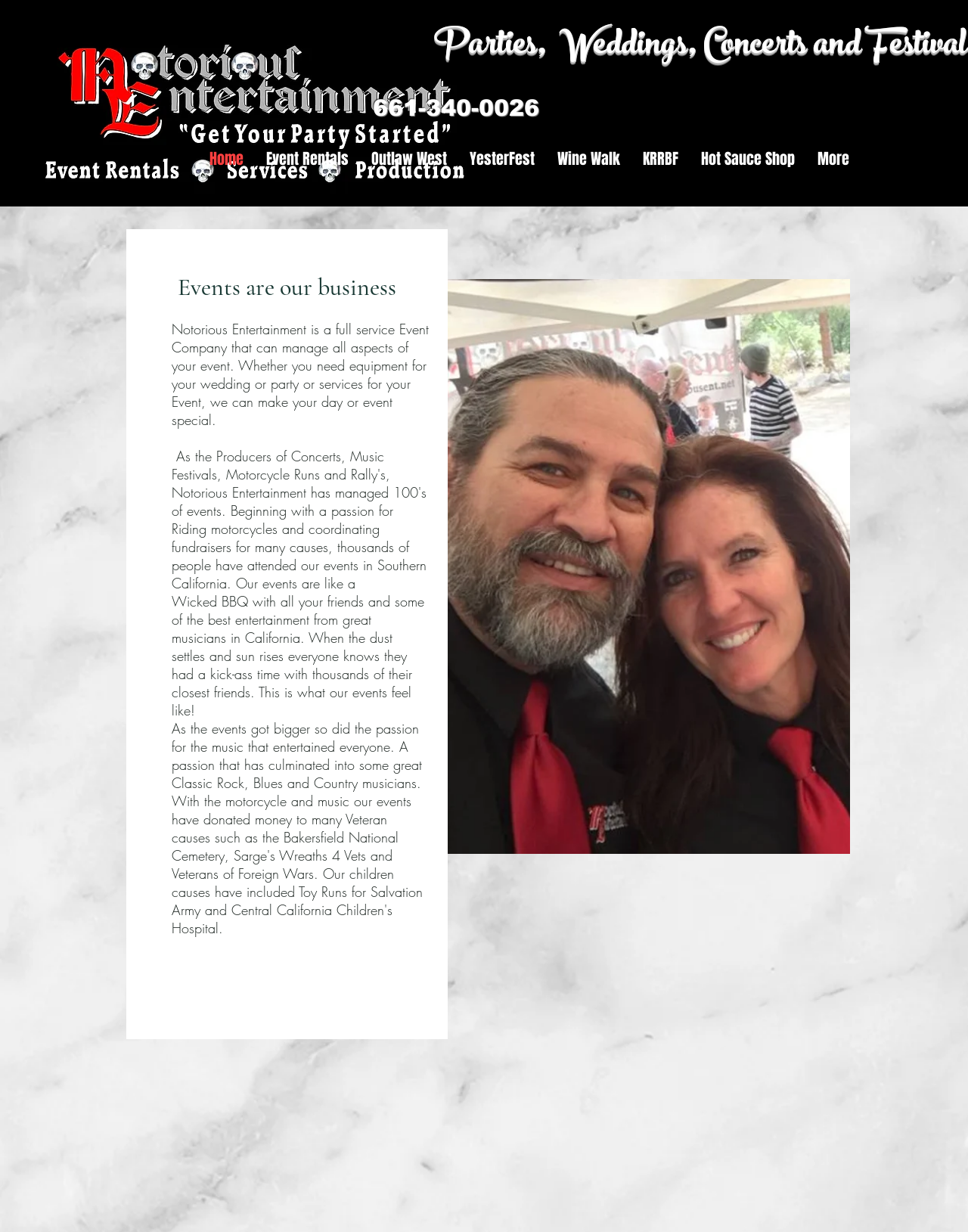Can you pinpoint the bounding box coordinates for the clickable element required for this instruction: "Click the 'Home' link"? The coordinates should be four float numbers between 0 and 1, i.e., [left, top, right, bottom].

[0.205, 0.105, 0.263, 0.153]